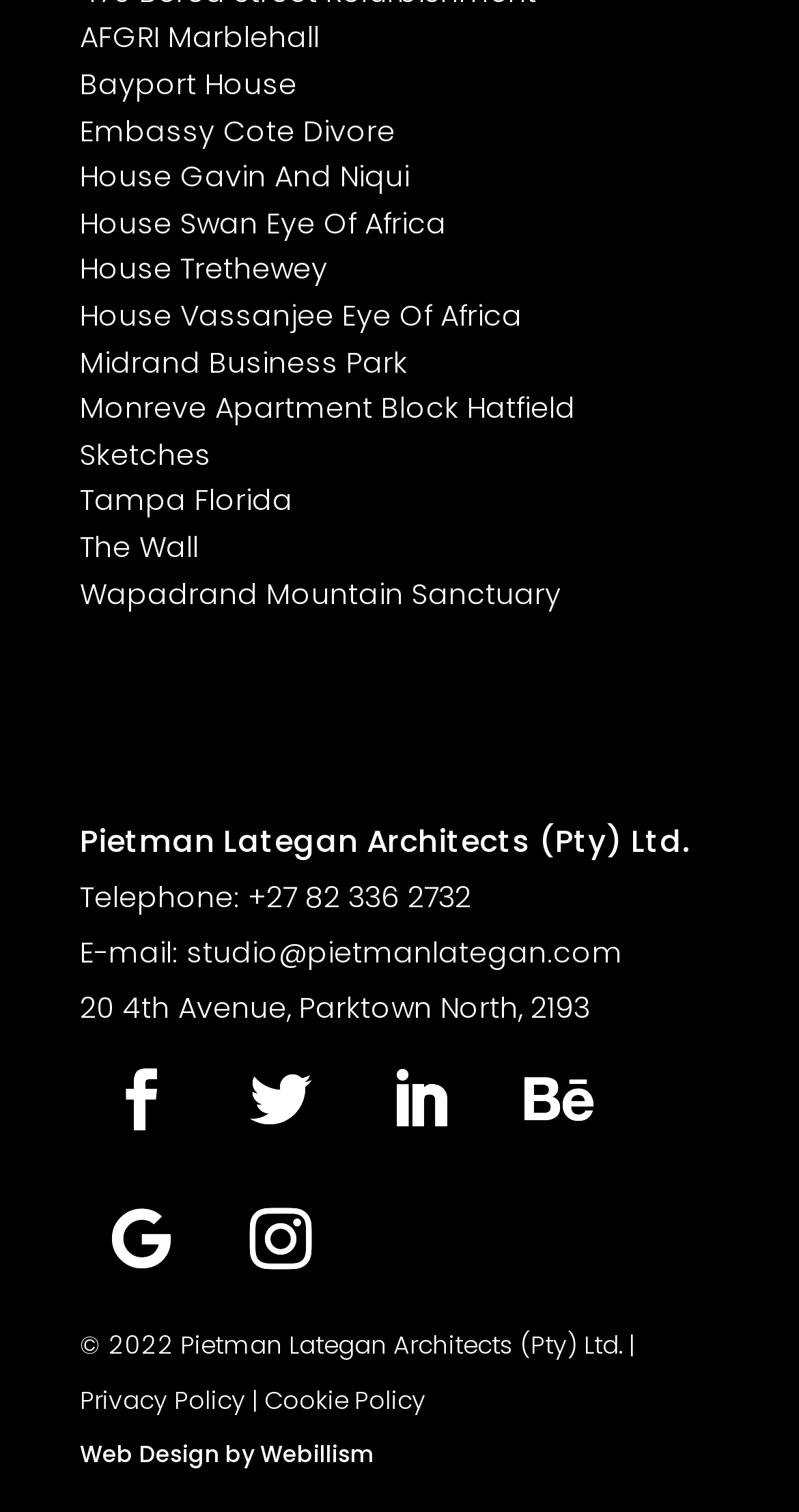Who designed the website?
We need a detailed and meticulous answer to the question.

The website designer's name can be found in a static text element with the text 'Web Design by' followed by a link element with the text 'Webillism' at the bottom of the webpage.